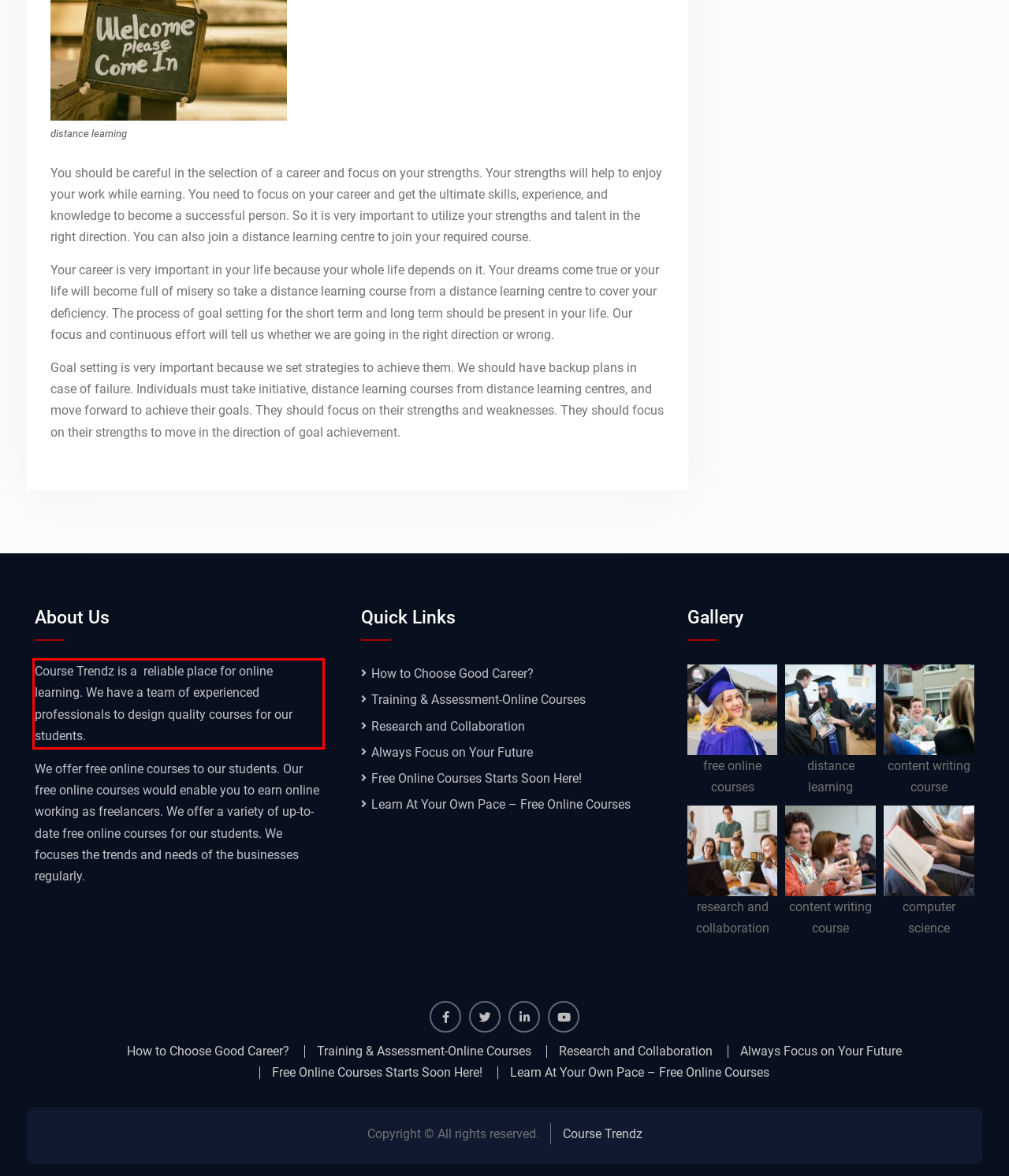Identify the red bounding box in the webpage screenshot and perform OCR to generate the text content enclosed.

Course Trendz is a reliable place for online learning. We have a team of experienced professionals to design quality courses for our students.